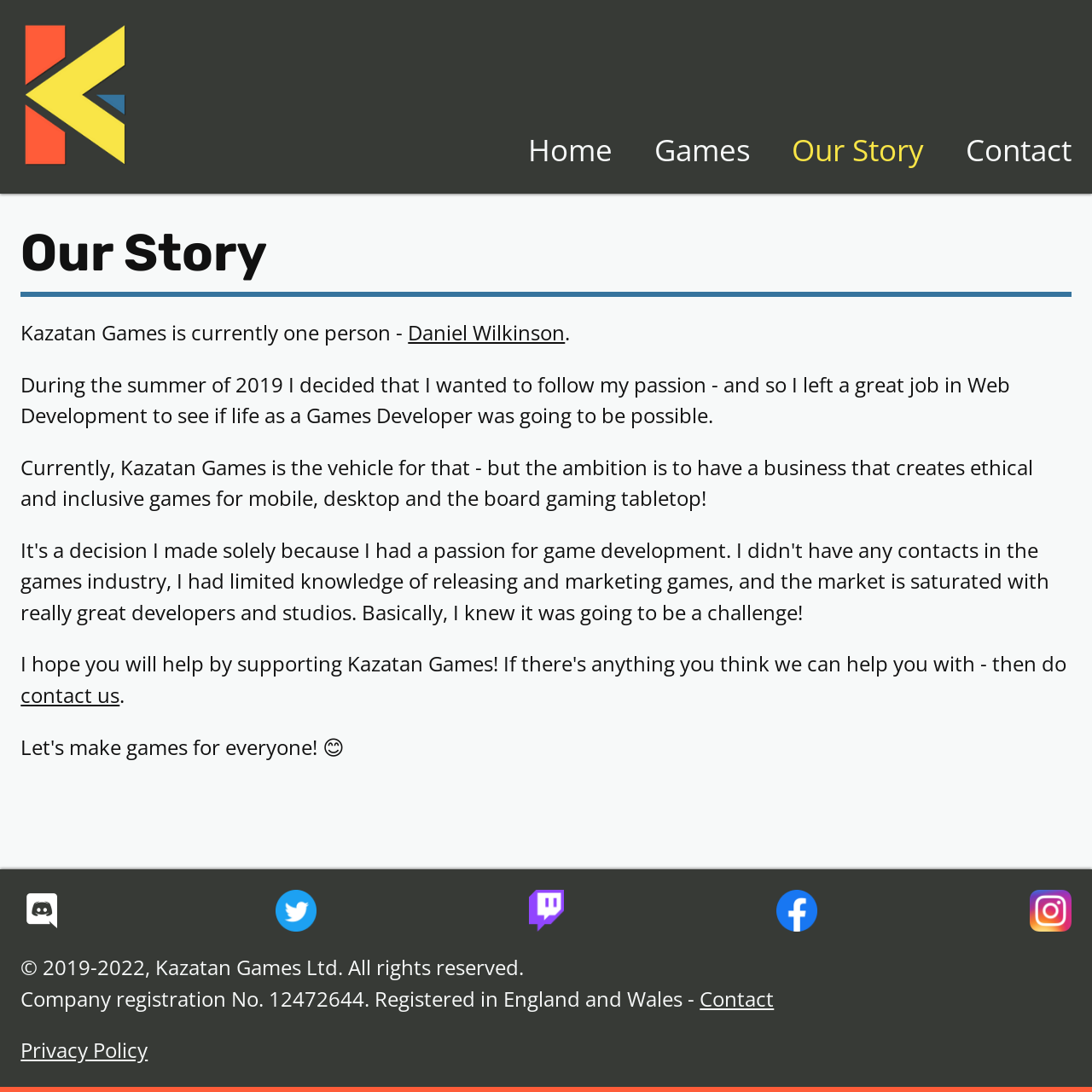Extract the bounding box coordinates for the UI element described by the text: "aria-label="Kazatan Games' Instagram"". The coordinates should be in the form of [left, top, right, bottom] with values between 0 and 1.

[0.943, 0.815, 0.981, 0.853]